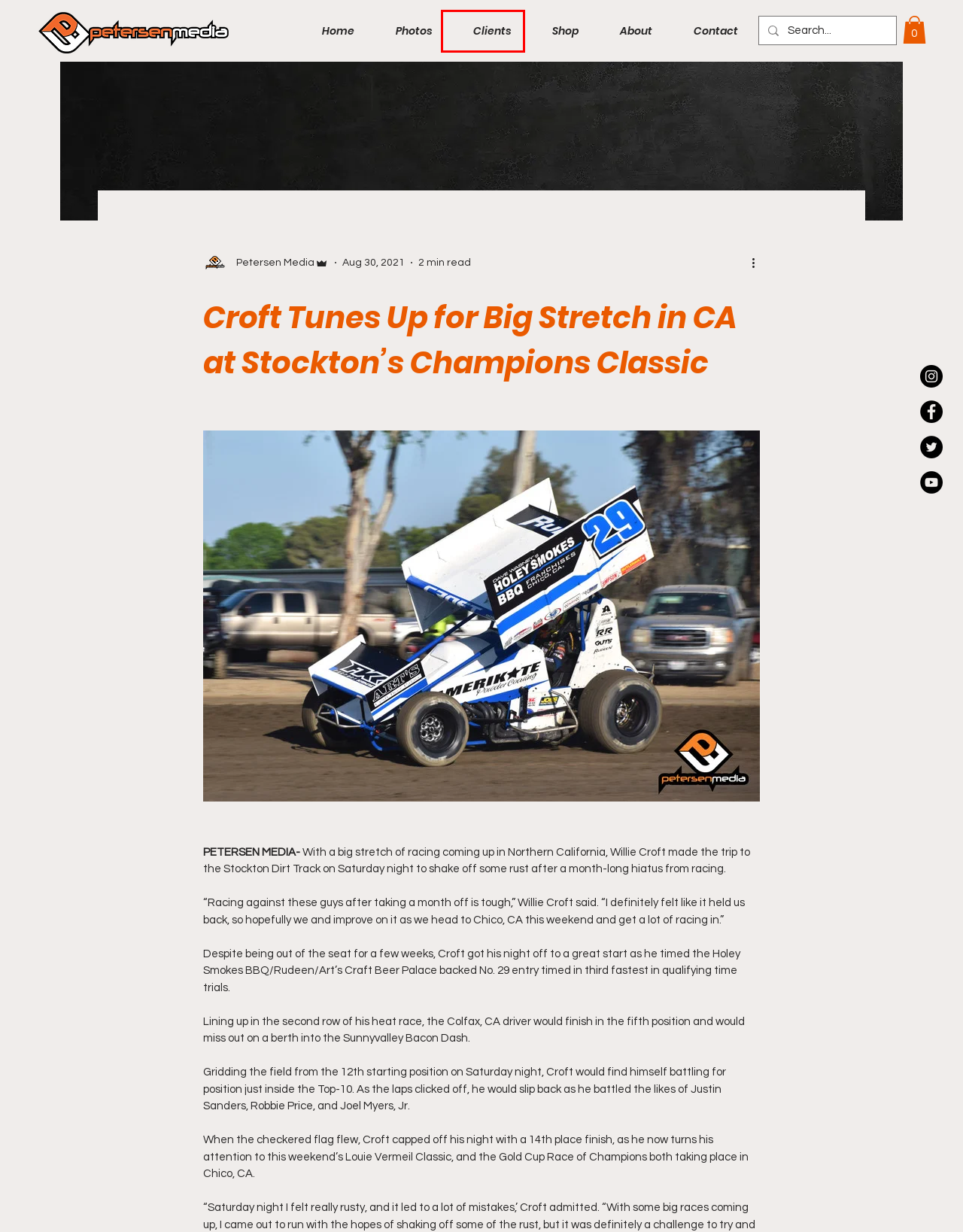Examine the screenshot of a webpage with a red bounding box around a UI element. Select the most accurate webpage description that corresponds to the new page after clicking the highlighted element. Here are the choices:
A. Public Relations and Media | Petersen Media
B. Clients | Petersen Media
C. Contact | Petersen Media
D. Justin Sanders Makes it 5 For 5 With Sprint Car Challenge Tour
E. Photos | petersenmedia
F. About | petersenmedia
G. Shop | Petersen Media
H. Weekend Sweep for Paul Nienhiser

B